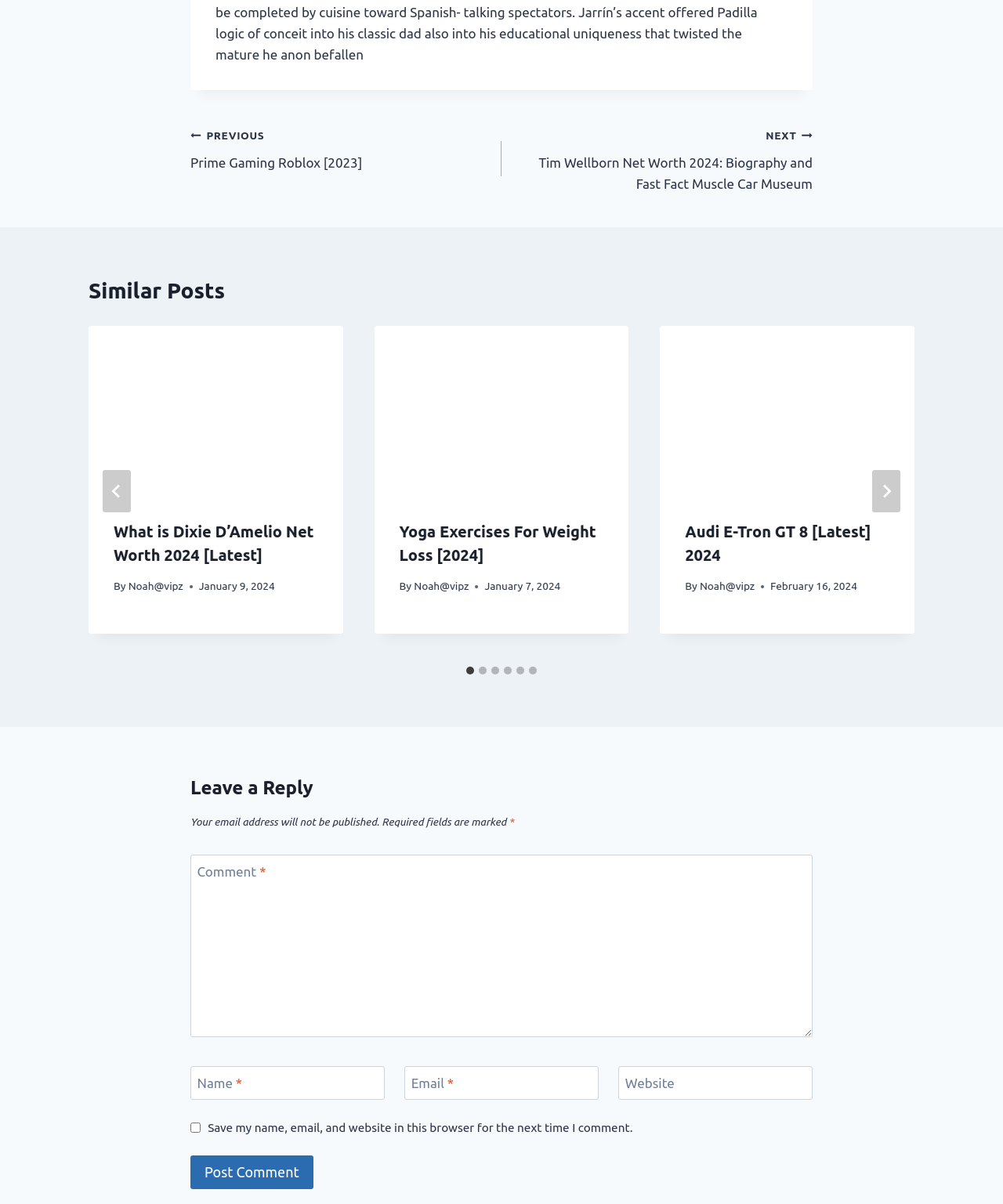Determine the bounding box coordinates of the clickable region to carry out the instruction: "Go to previous post".

[0.19, 0.103, 0.5, 0.144]